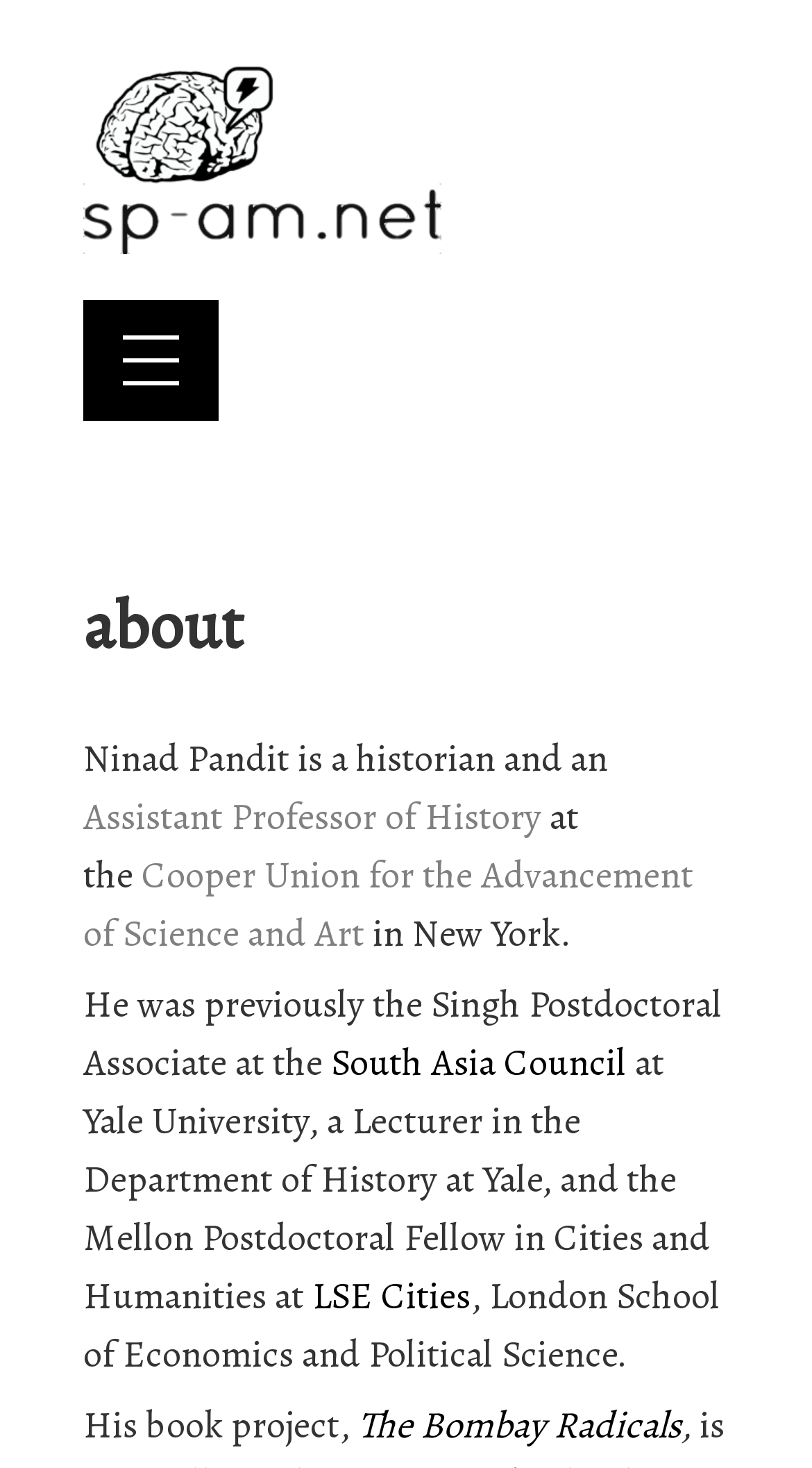Provide the bounding box coordinates of the HTML element described by the text: "Menu". The coordinates should be in the format [left, top, right, bottom] with values between 0 and 1.

None